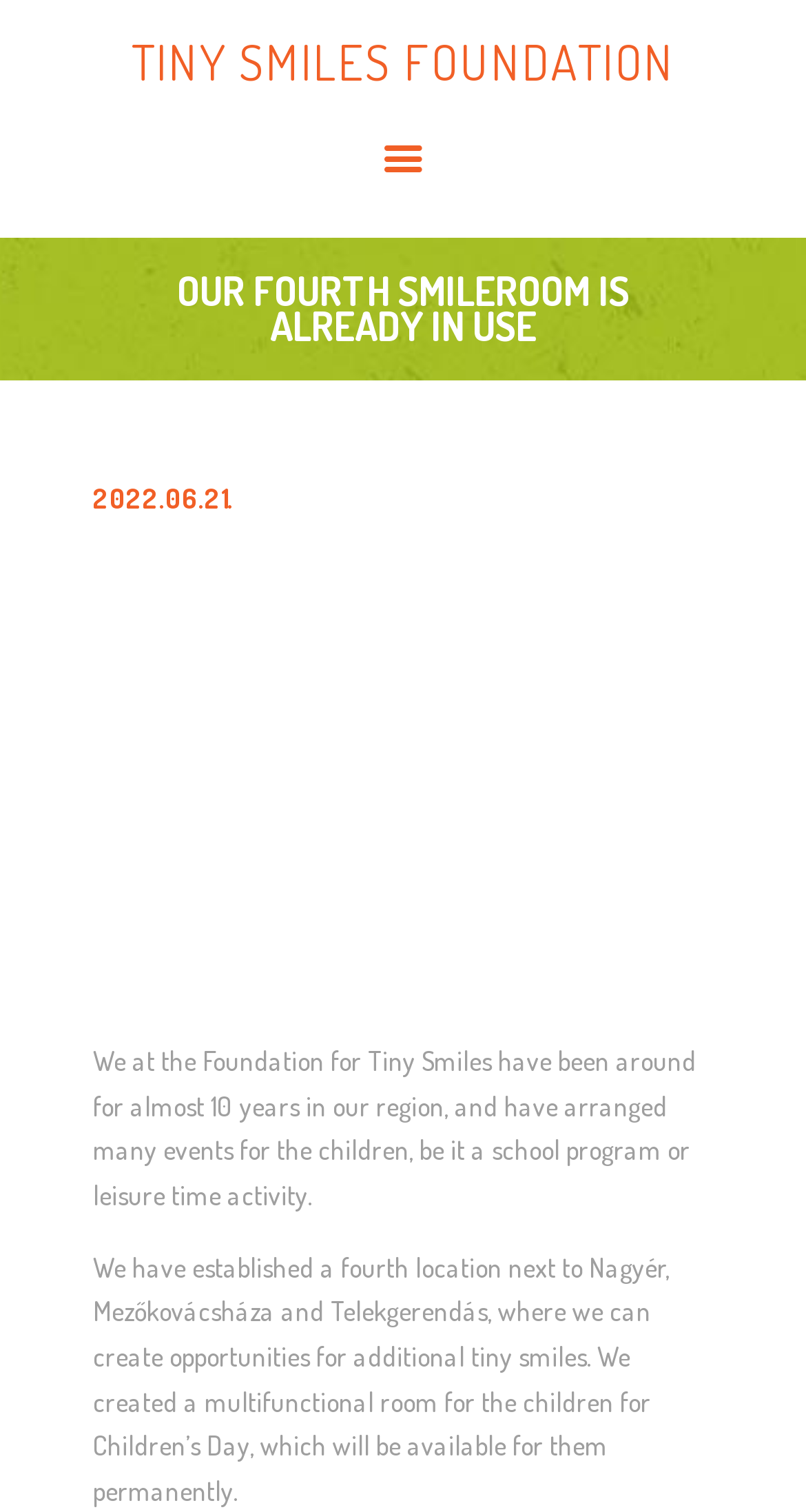What is the name of the foundation?
Using the visual information, answer the question in a single word or phrase.

Tiny Smiles Foundation